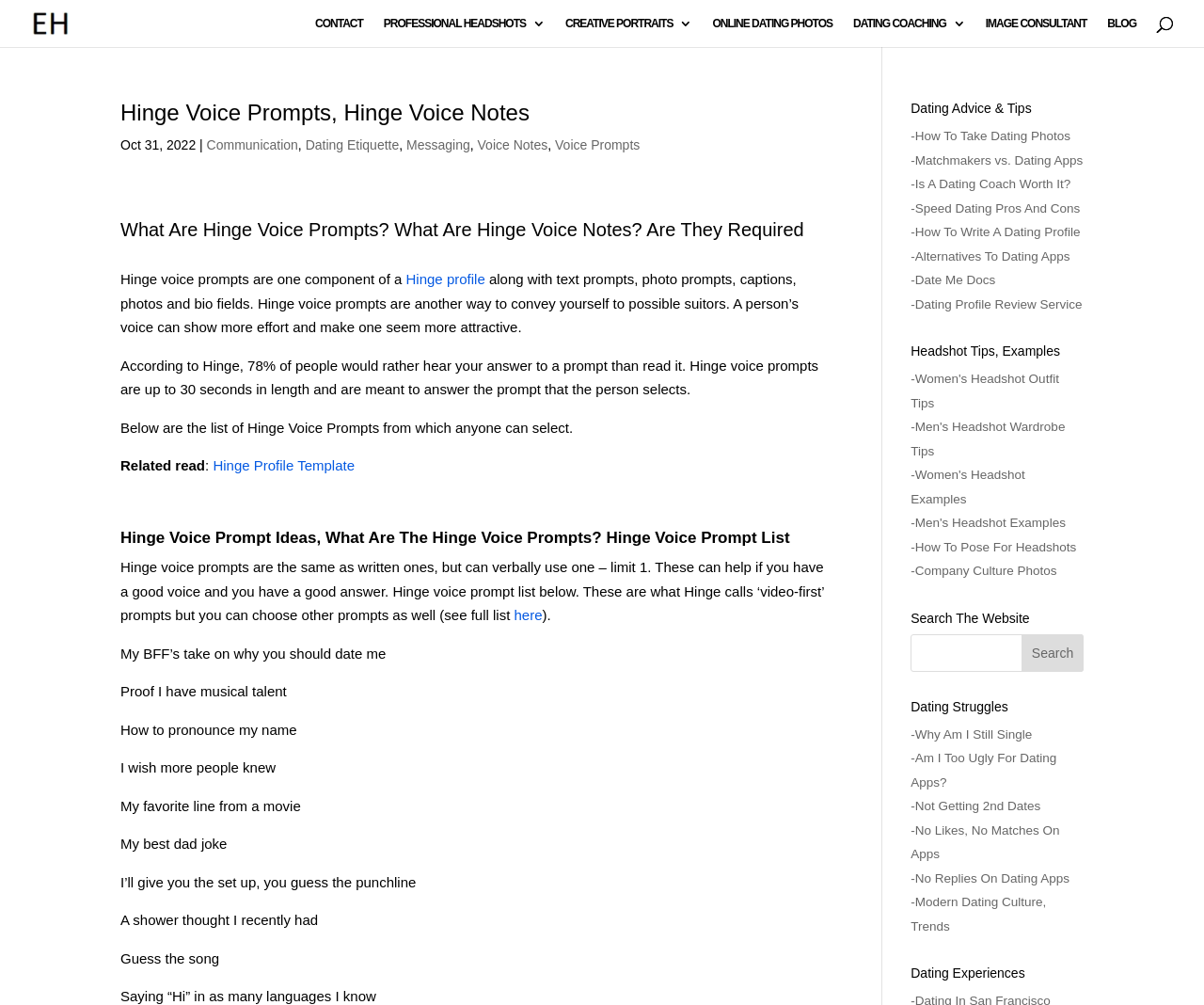Pinpoint the bounding box coordinates of the clickable element to carry out the following instruction: "Visit Instagram."

None